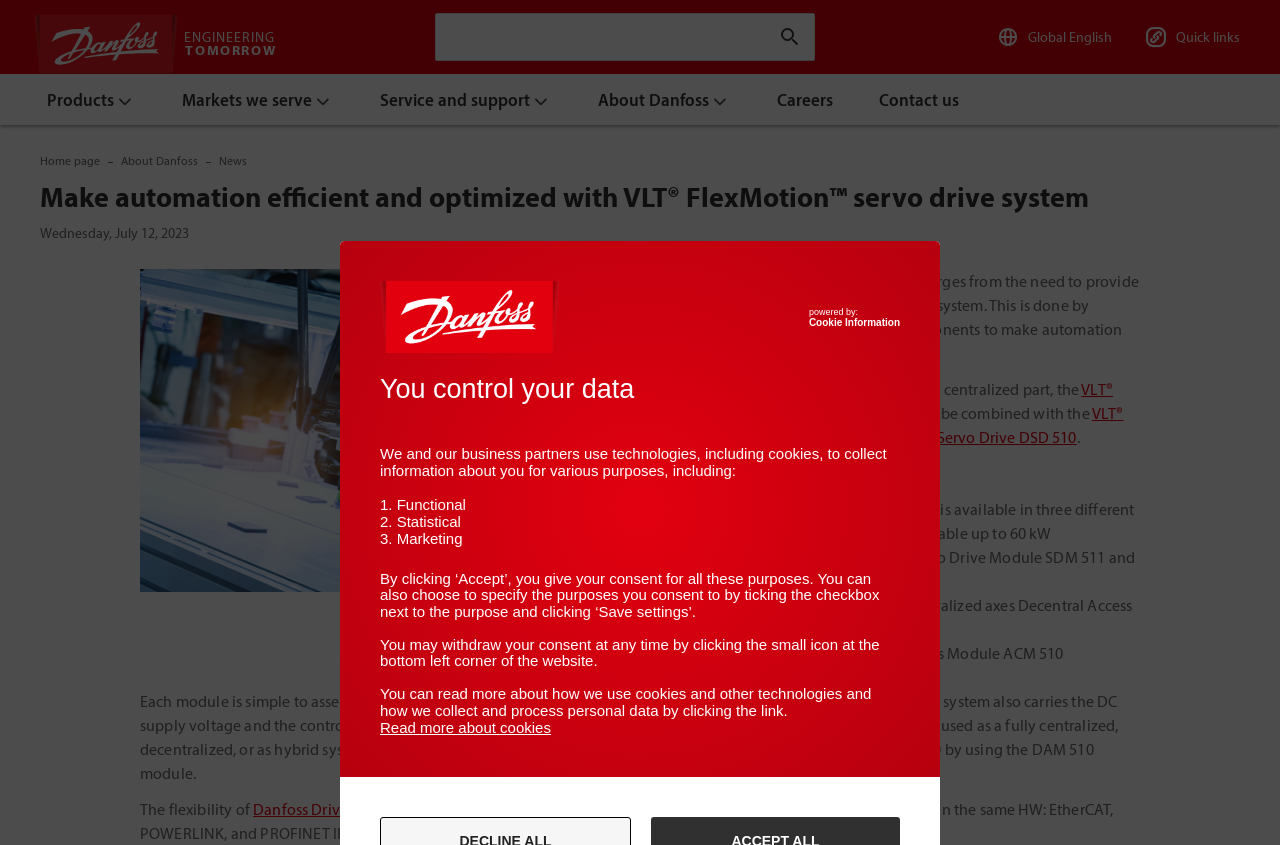Please locate the bounding box coordinates of the element that needs to be clicked to achieve the following instruction: "Search for something". The coordinates should be four float numbers between 0 and 1, i.e., [left, top, right, bottom].

[0.35, 0.022, 0.593, 0.065]